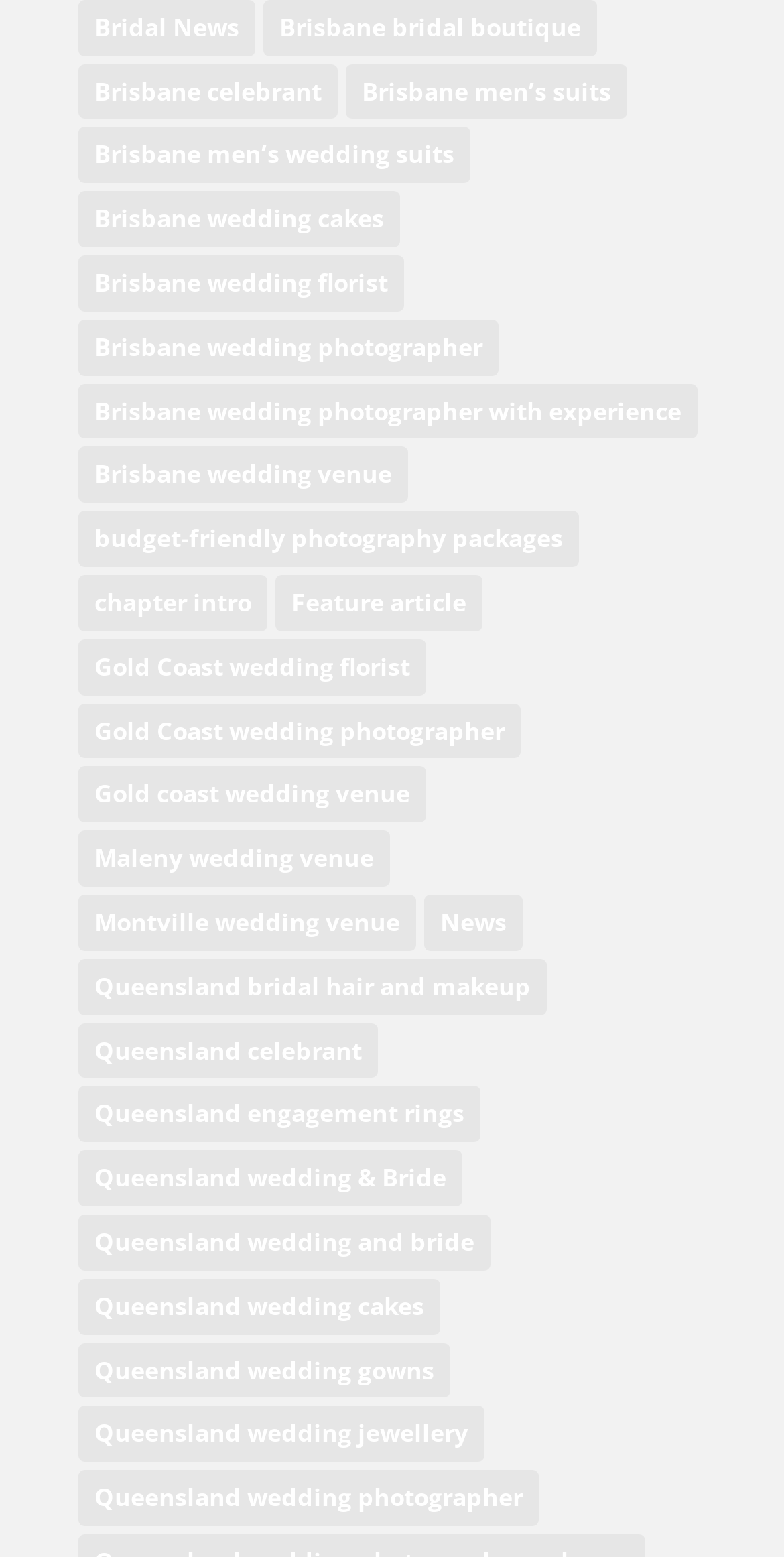What is the location of the 'Maleny wedding venue'?
From the details in the image, provide a complete and detailed answer to the question.

The link 'Maleny wedding venue' suggests that the location of this wedding venue is Maleny, which is likely a region in Queensland, Australia.